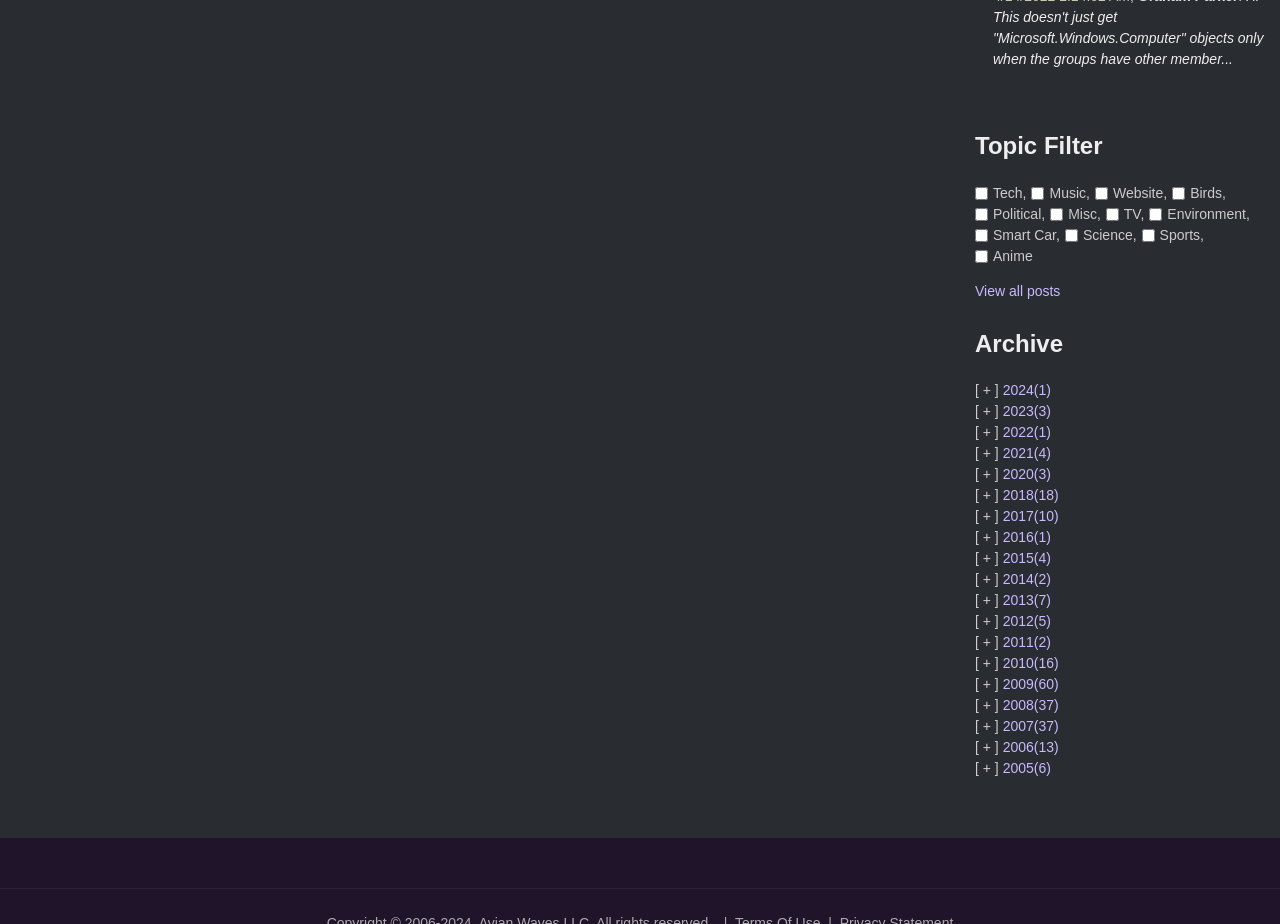Identify the bounding box for the element characterized by the following description: "2005(6)".

[0.783, 0.822, 0.821, 0.84]